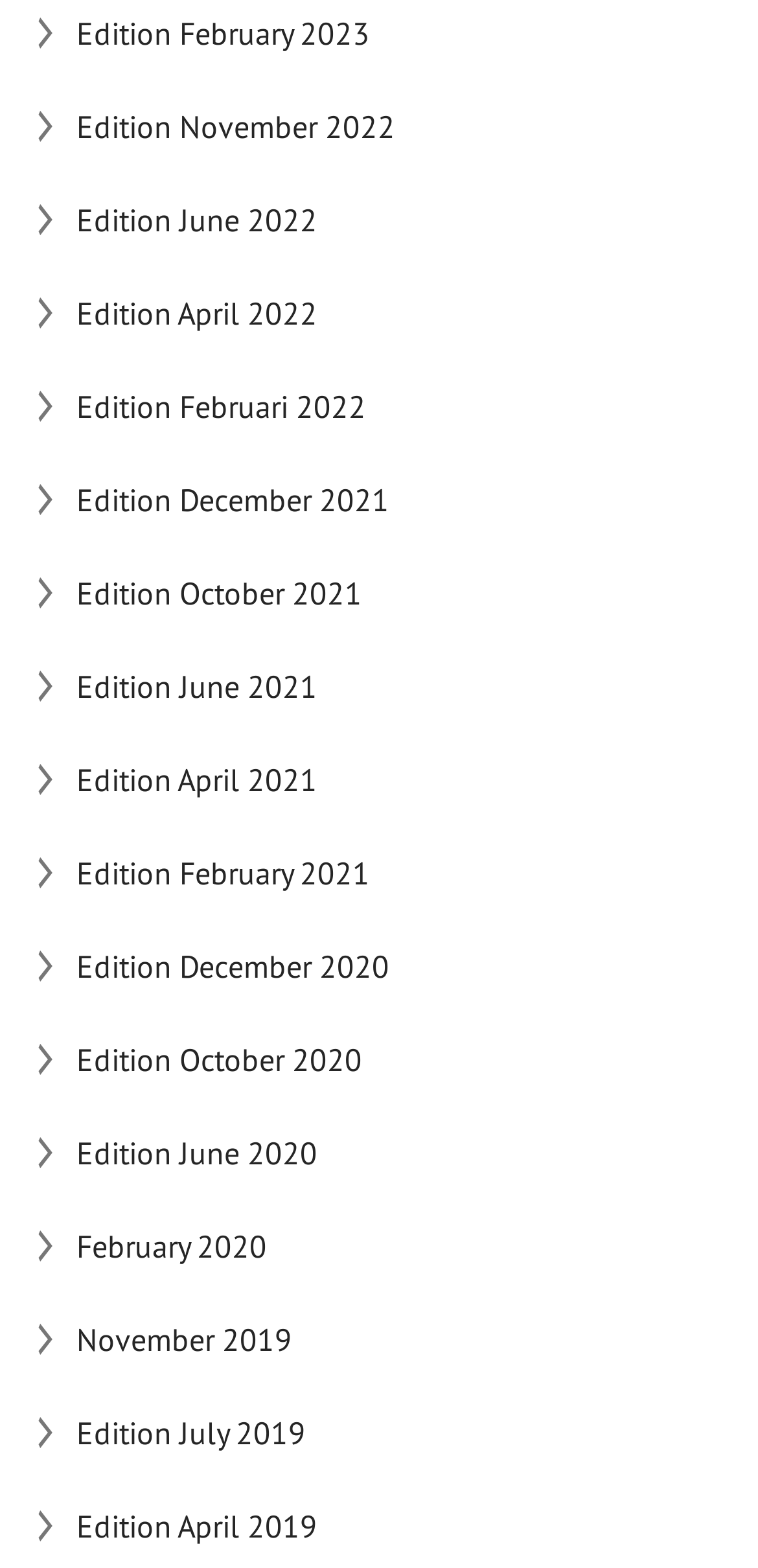Kindly determine the bounding box coordinates for the clickable area to achieve the given instruction: "view November 2022 edition".

[0.101, 0.051, 0.961, 0.11]